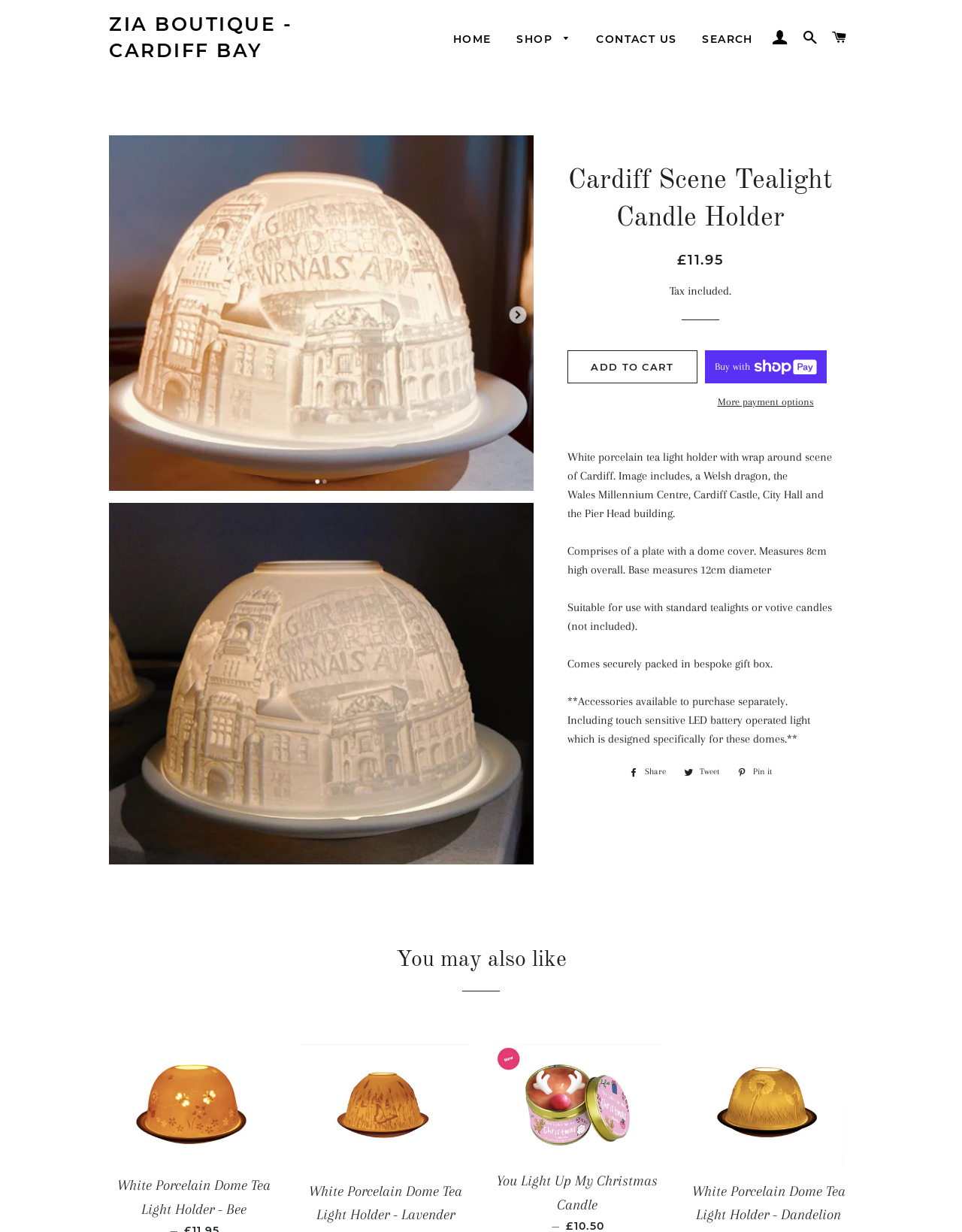Respond to the following question with a brief word or phrase:
What is the price of the Cardiff Scene Tealight Candle Holder?

£11.95